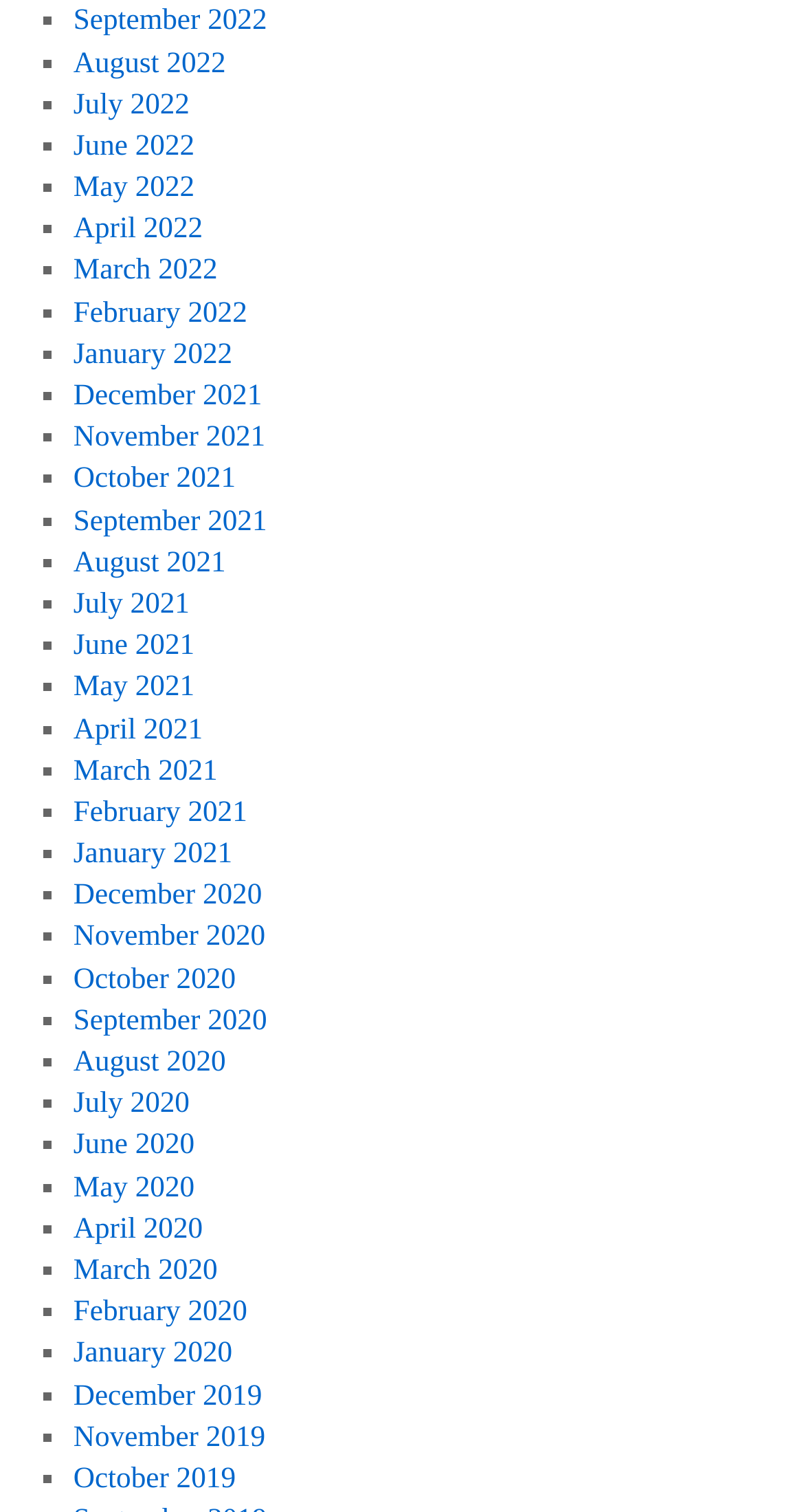Are the months listed in chronological order?
Please give a detailed and elaborate explanation in response to the question.

I examined the list of links on the webpage and found that the months are listed in chronological order, with the most recent month at the top and the earliest month at the bottom.